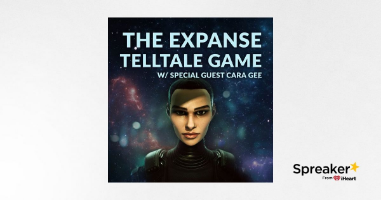Generate an elaborate caption that includes all aspects of the image.

The image features the promotional artwork for the podcast episode titled "Ep. 127 - The Expanse Telltale Game," which includes a special guest appearance by Cara Gee. The artwork showcases a stylized character from the game against a cosmic background filled with stars and nebulae, emphasizing the science fiction theme. The title of the episode is prominently displayed in bold white text at the top, contrasted against the dark backdrop. The logo of Spreaker, the platform hosting the podcast, is located in the lower right corner, indicating where listeners can access the episode. This episode likely discusses narrative elements and gameplay related to "The Expanse" universe, enriched by the insights from the special guest.